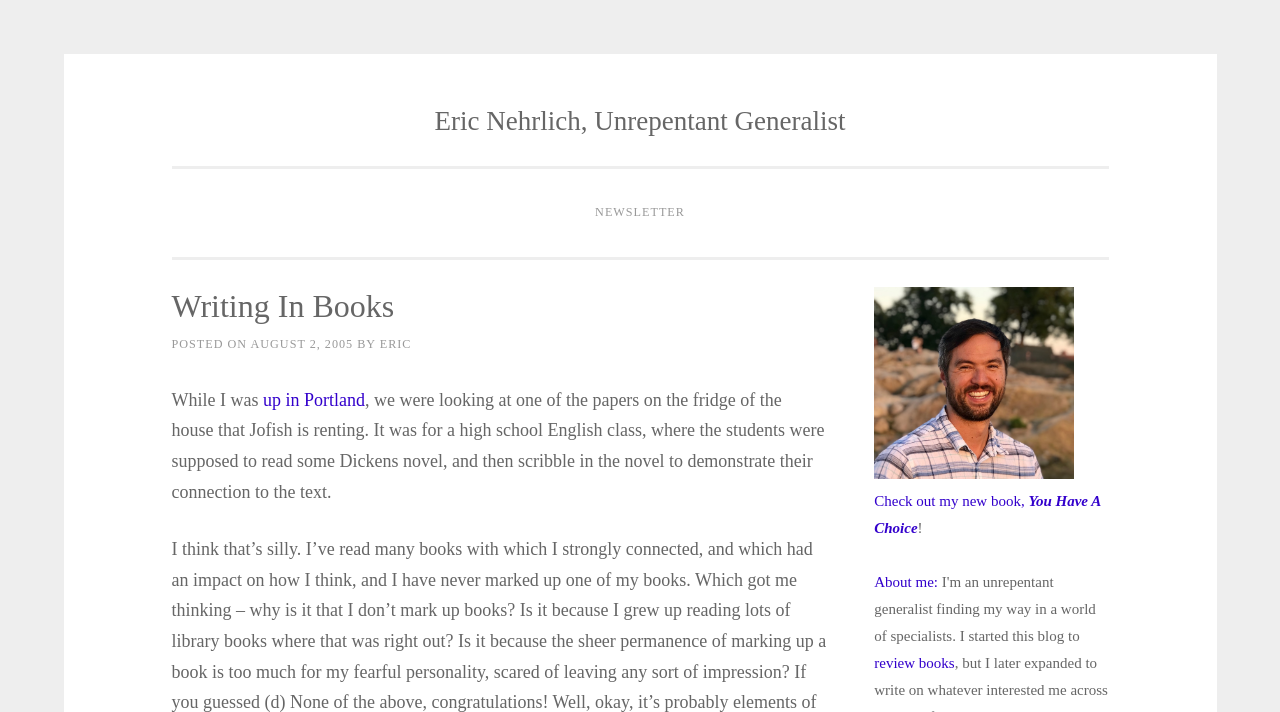Please determine the bounding box coordinates for the UI element described as: "Eric Nehrlich, Unrepentant Generalist".

[0.34, 0.149, 0.66, 0.191]